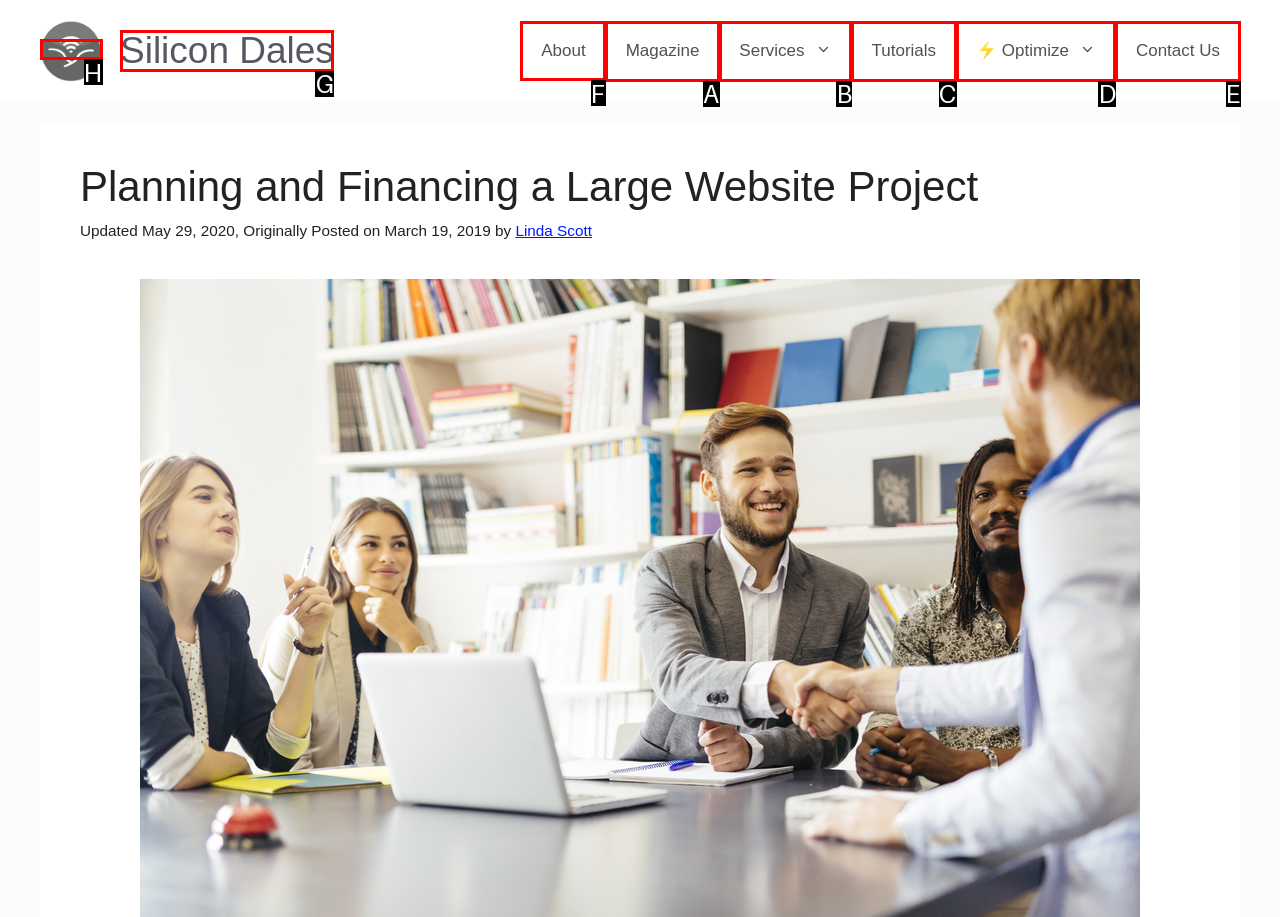To perform the task "go to About page", which UI element's letter should you select? Provide the letter directly.

F